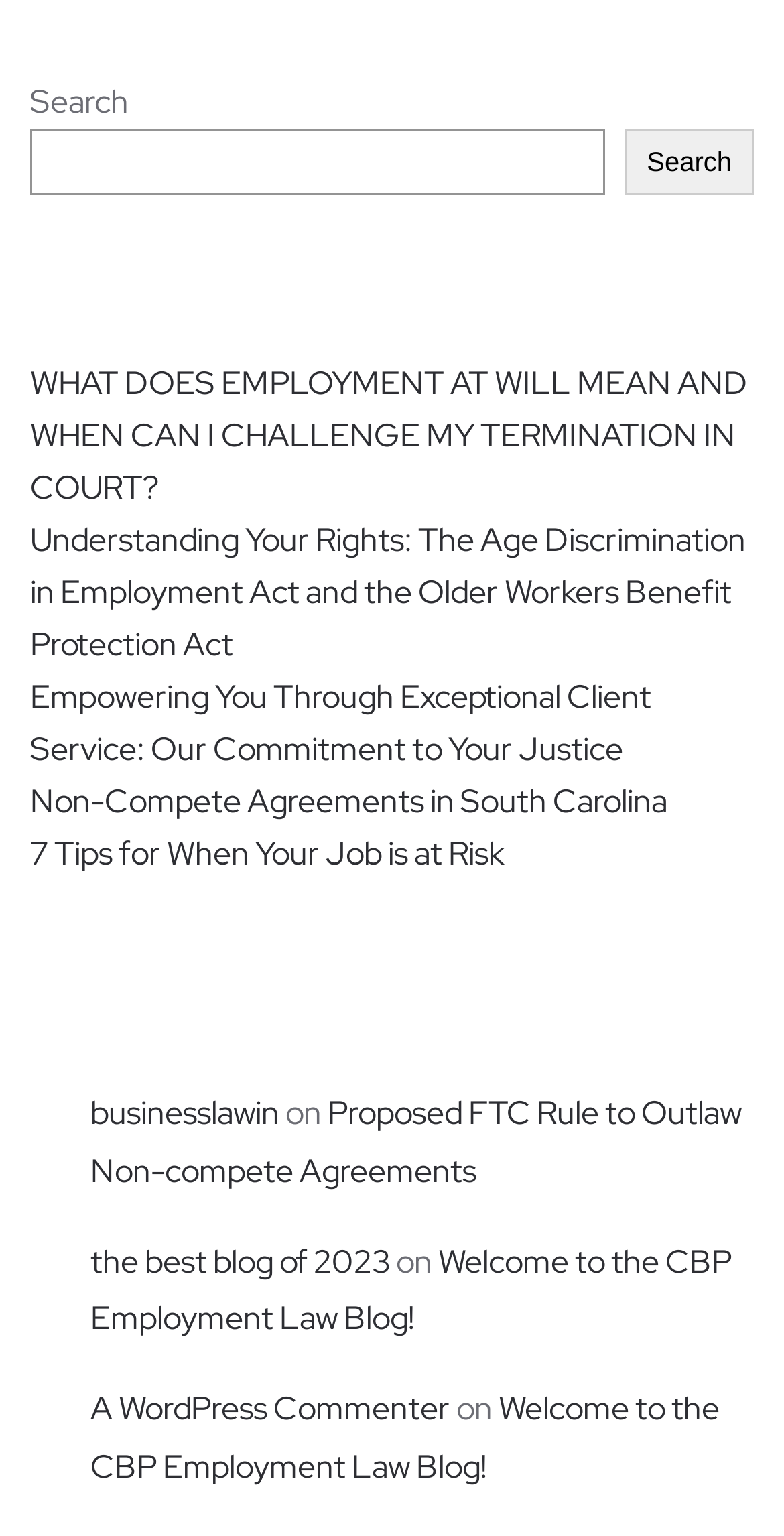How many recent posts are listed?
Based on the image, provide a one-word or brief-phrase response.

5